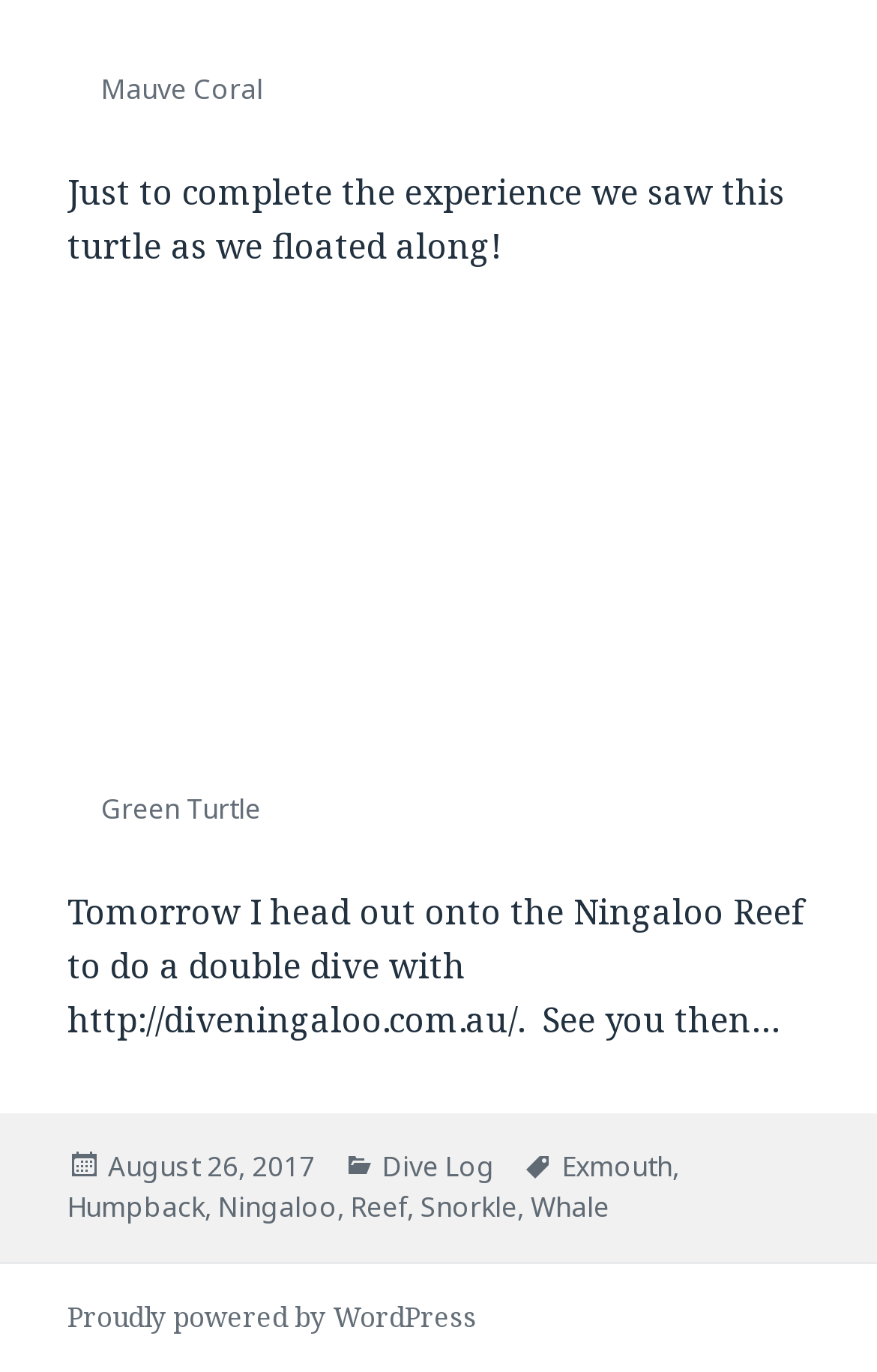Bounding box coordinates should be in the format (top-left x, top-left y, bottom-right x, bottom-right y) and all values should be floating point numbers between 0 and 1. Determine the bounding box coordinate for the UI element described as: August 26, 2017August 26, 2017

[0.123, 0.836, 0.359, 0.865]